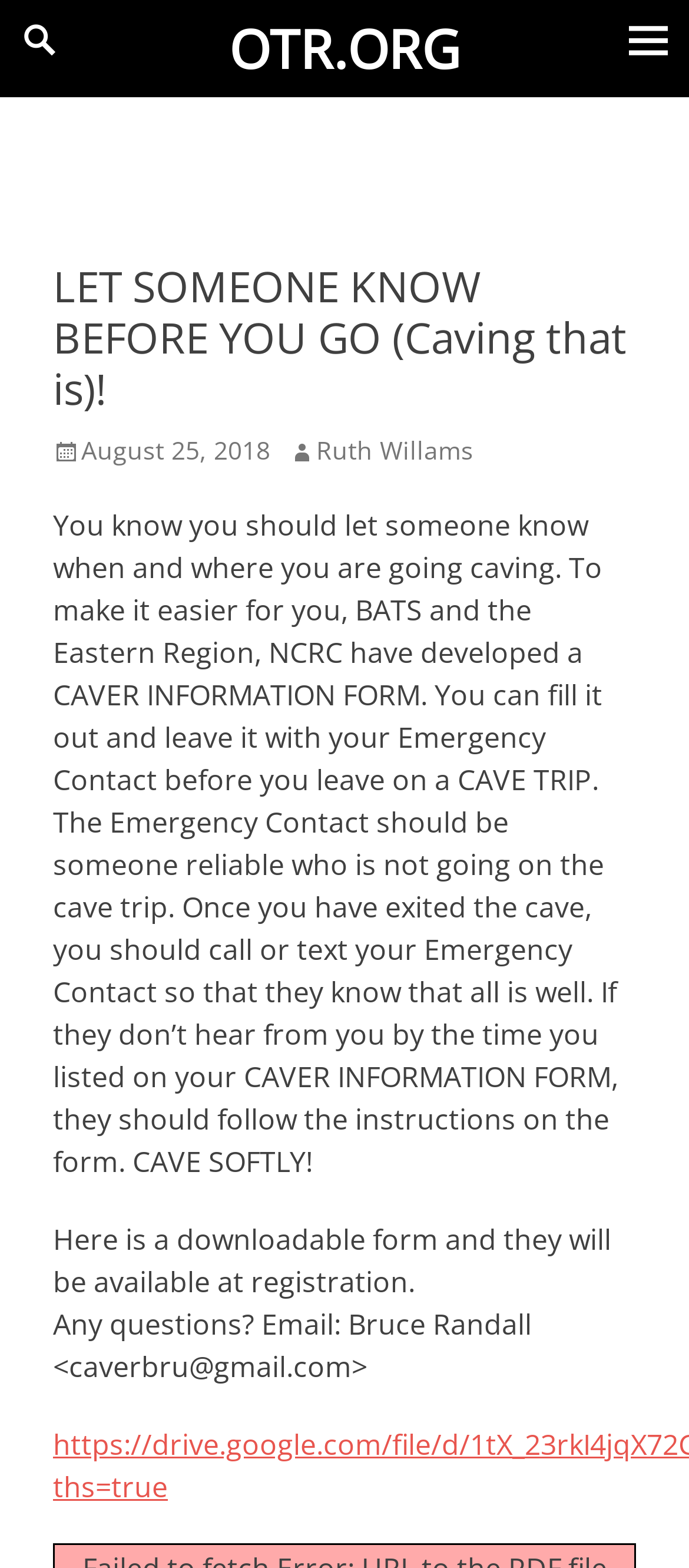Look at the image and answer the question in detail:
Who is the author of the article?

The author of the article is Ruth Willams, which is mentioned in the webpage content, specifically in the section that displays the article's metadata, including the author's name and the date of posting.